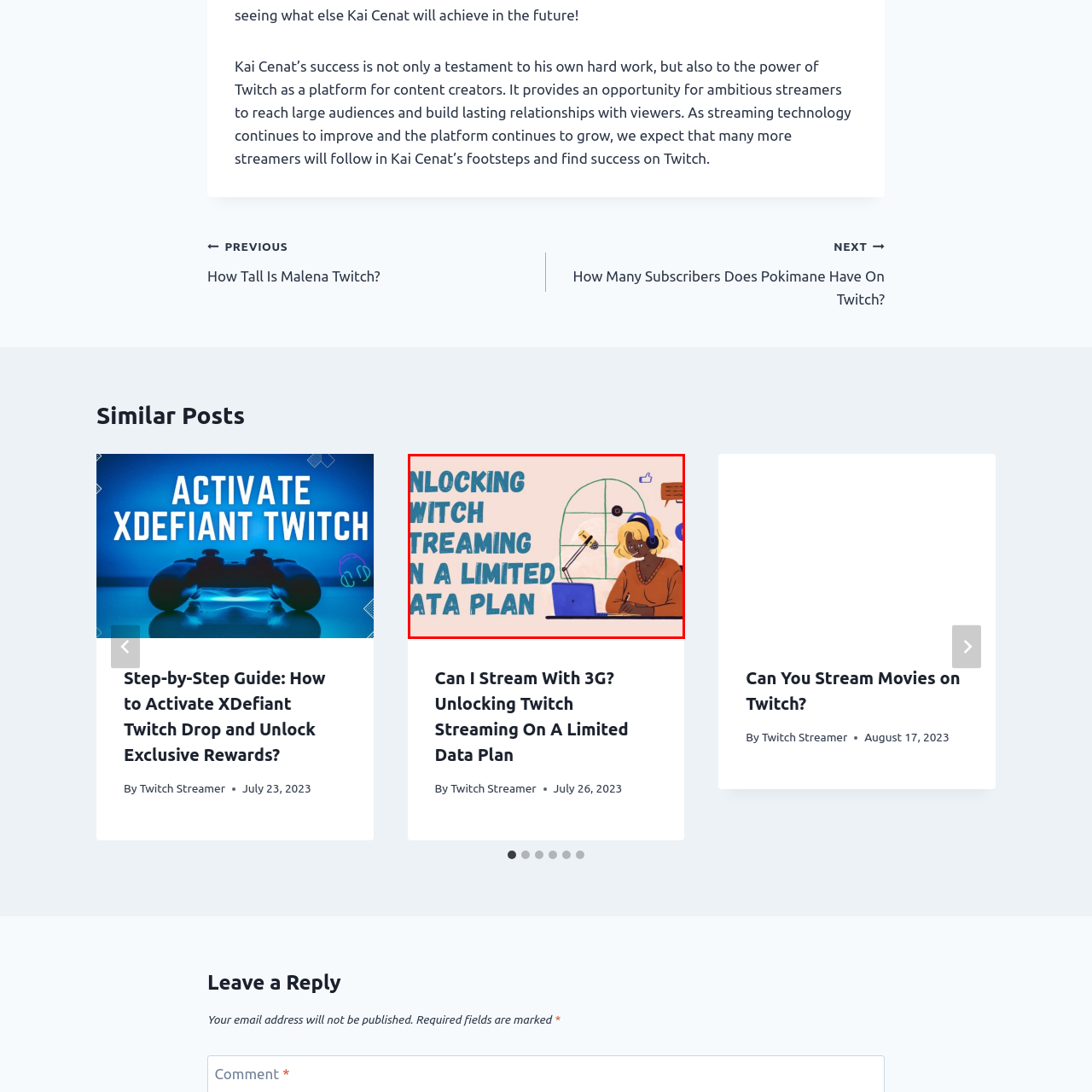Describe in detail what you see in the image highlighted by the red border.

This vibrant illustration captures the essence of the modern streaming experience, focusing on the theme of "Unlocking Twitch Streaming on a Limited Data Plan." A relaxed, blonde-haired individual is depicted wearing headphones and engaging with a microphone, symbolizing the active role of content creators in the streaming community. The background features an artistic representation of a window, suggesting connection and engagement with the audience outside. Bold blue typography emphasizes the key message, inviting viewers to explore the potential of streaming even with data limitations. This image highlights the growing accessibility and innovation within the world of online content creation.